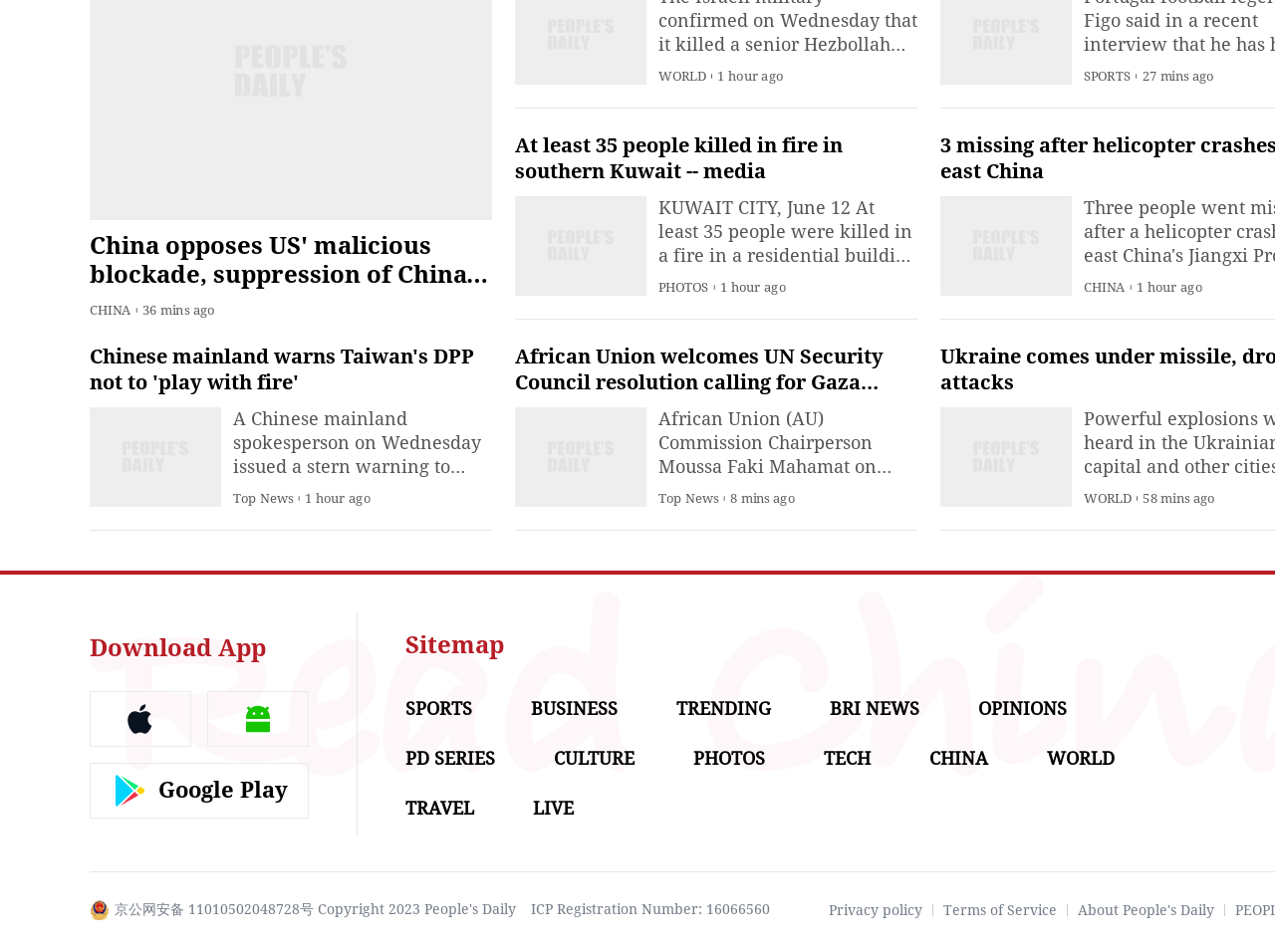Determine the bounding box coordinates for the clickable element required to fulfill the instruction: "Learn about People's Daily". Provide the coordinates as four float numbers between 0 and 1, i.e., [left, top, right, bottom].

[0.845, 0.948, 0.952, 0.964]